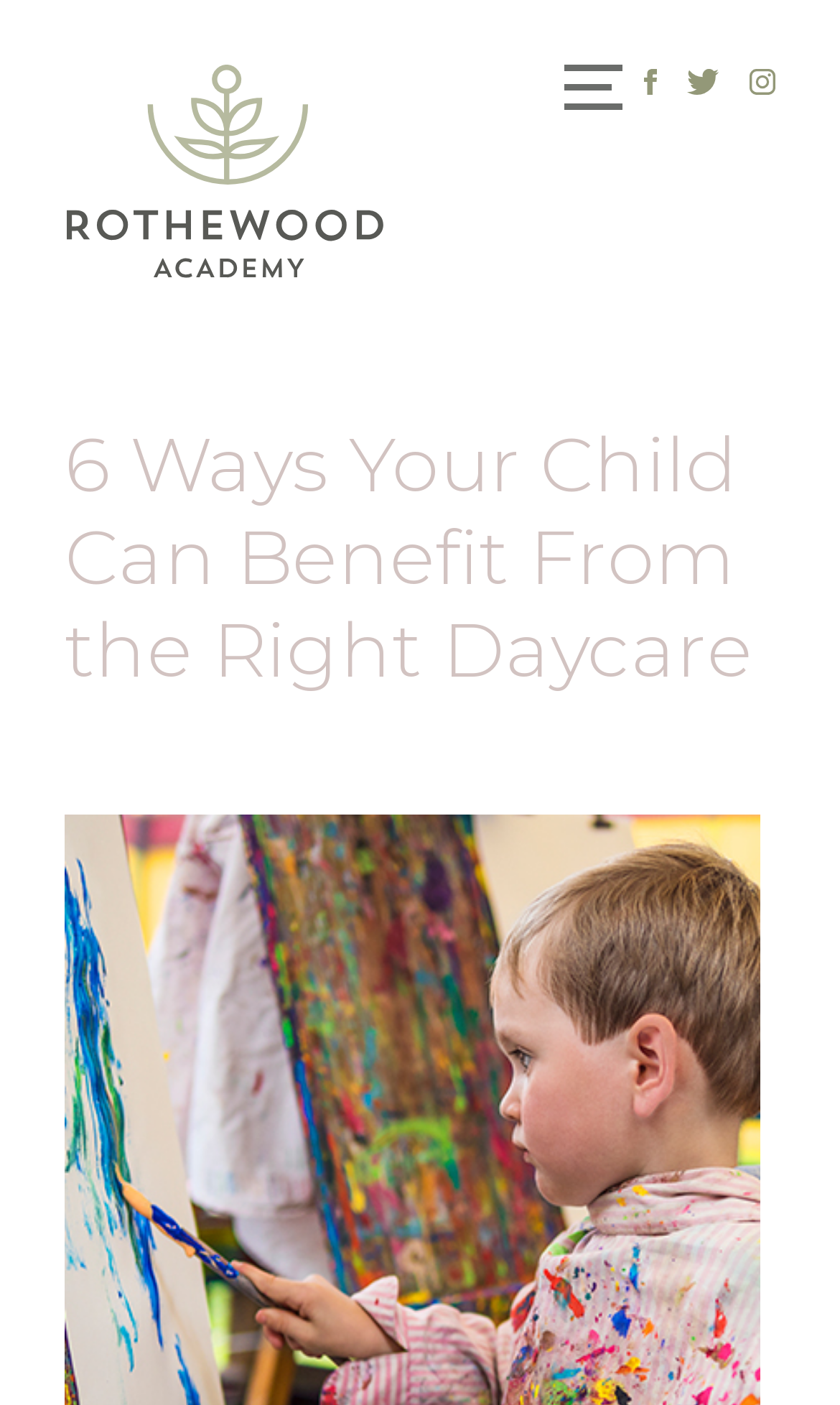Please extract the webpage's main title and generate its text content.

6 Ways Your Child Can Benefit From the Right Daycare